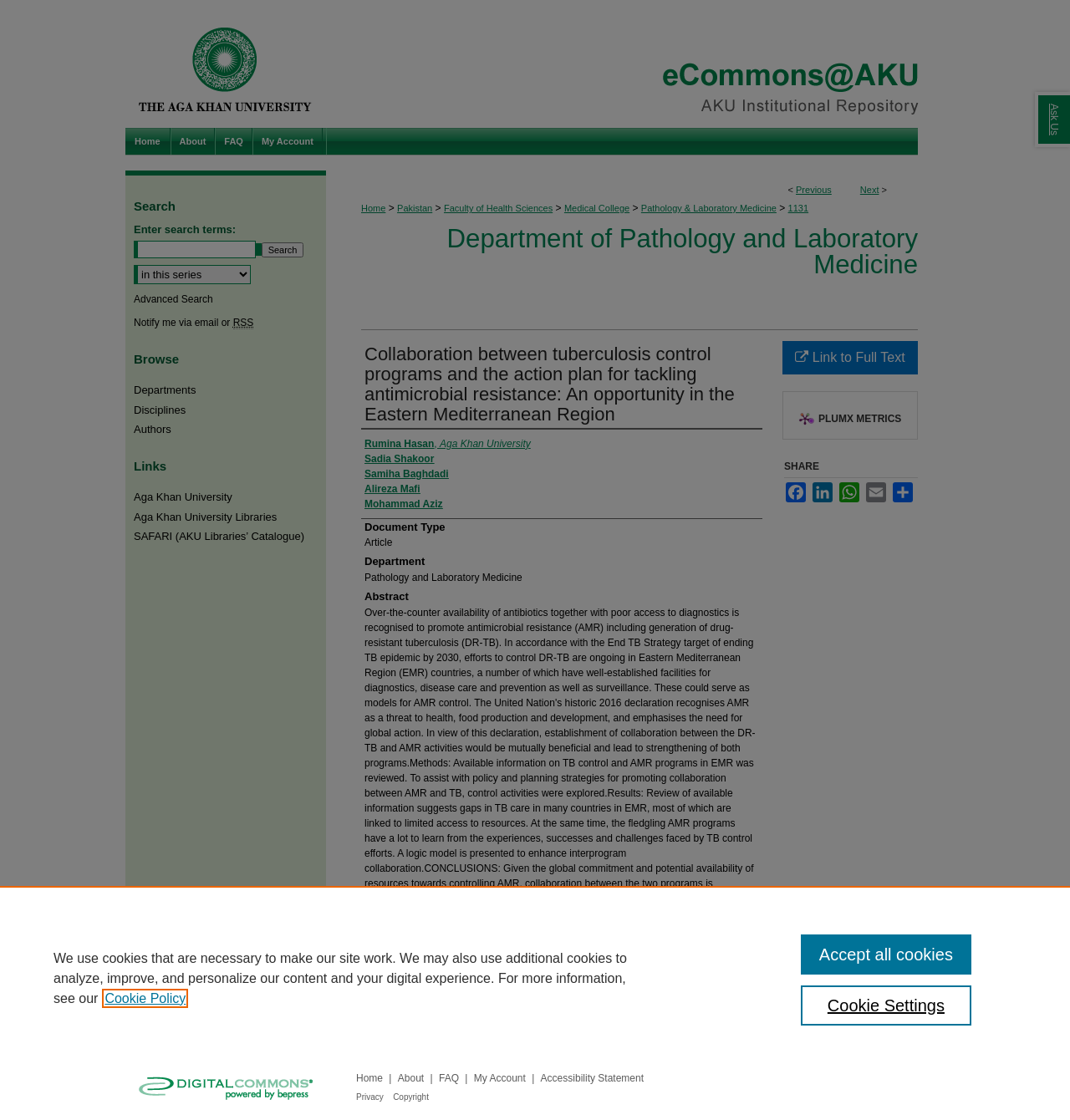What is the name of the first author?
Refer to the image and give a detailed answer to the question.

I found the answer by looking at the heading 'Authors' and the corresponding link 'Rumina Hasan, Aga Khan University'.